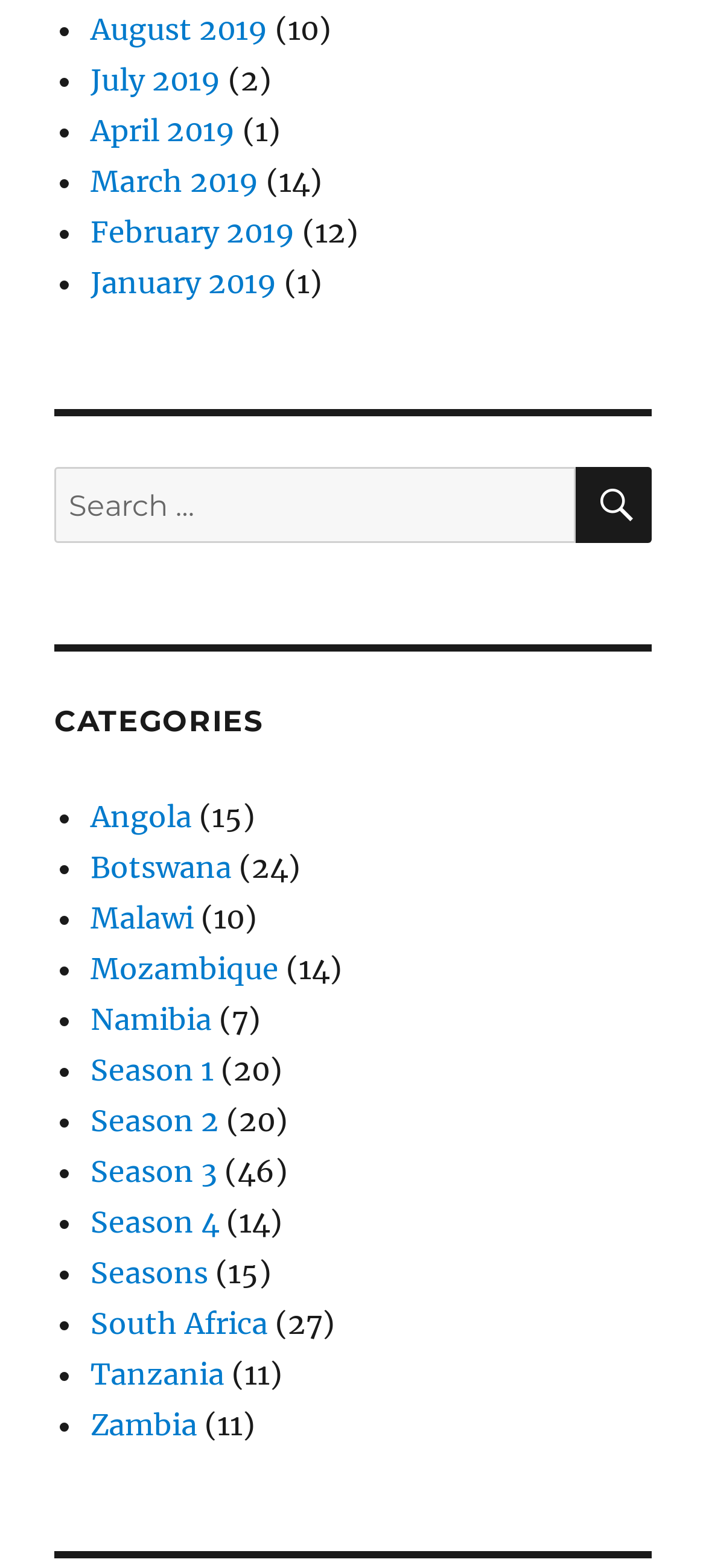Bounding box coordinates are specified in the format (top-left x, top-left y, bottom-right x, bottom-right y). All values are floating point numbers bounded between 0 and 1. Please provide the bounding box coordinate of the region this sentence describes: Angola

[0.128, 0.509, 0.272, 0.533]